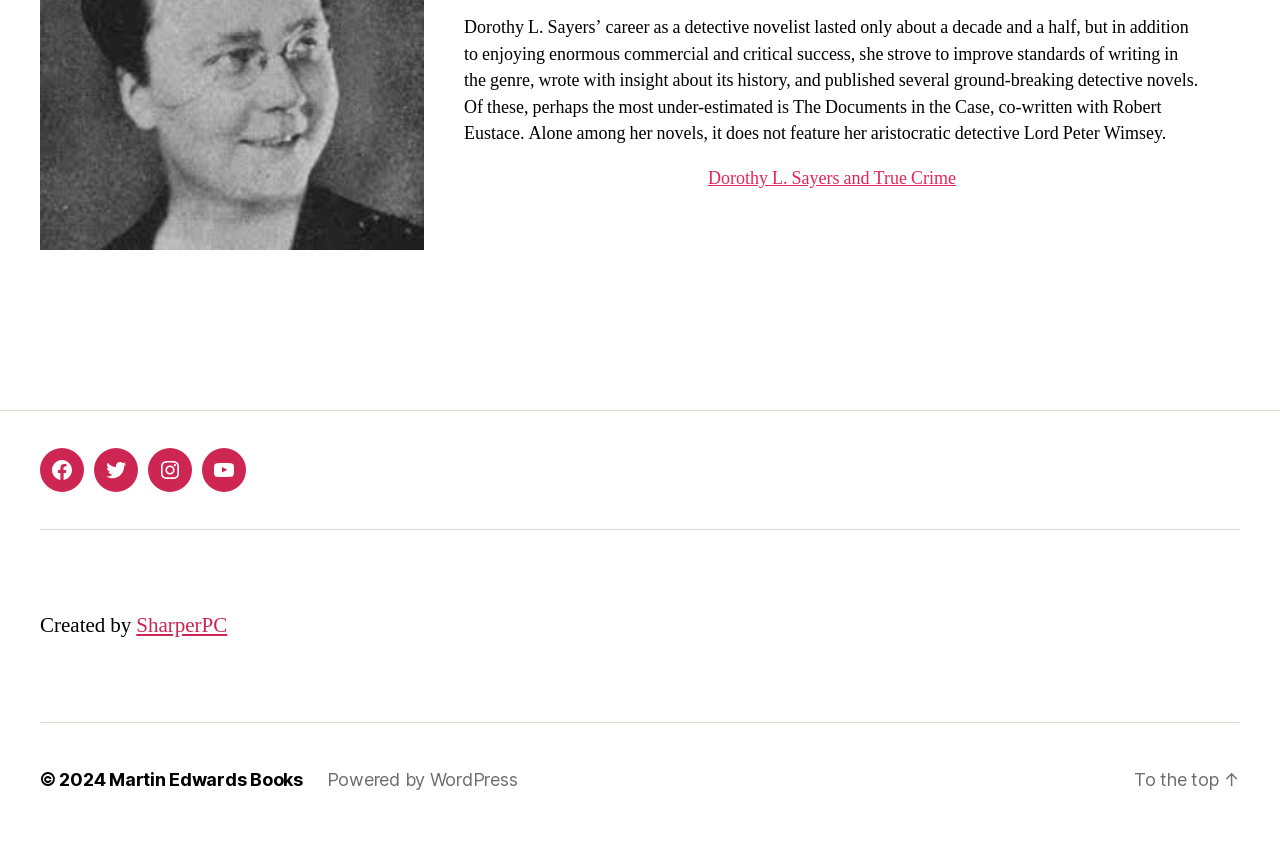From the webpage screenshot, predict the bounding box of the UI element that matches this description: "Powered by WordPress".

[0.255, 0.921, 0.404, 0.946]